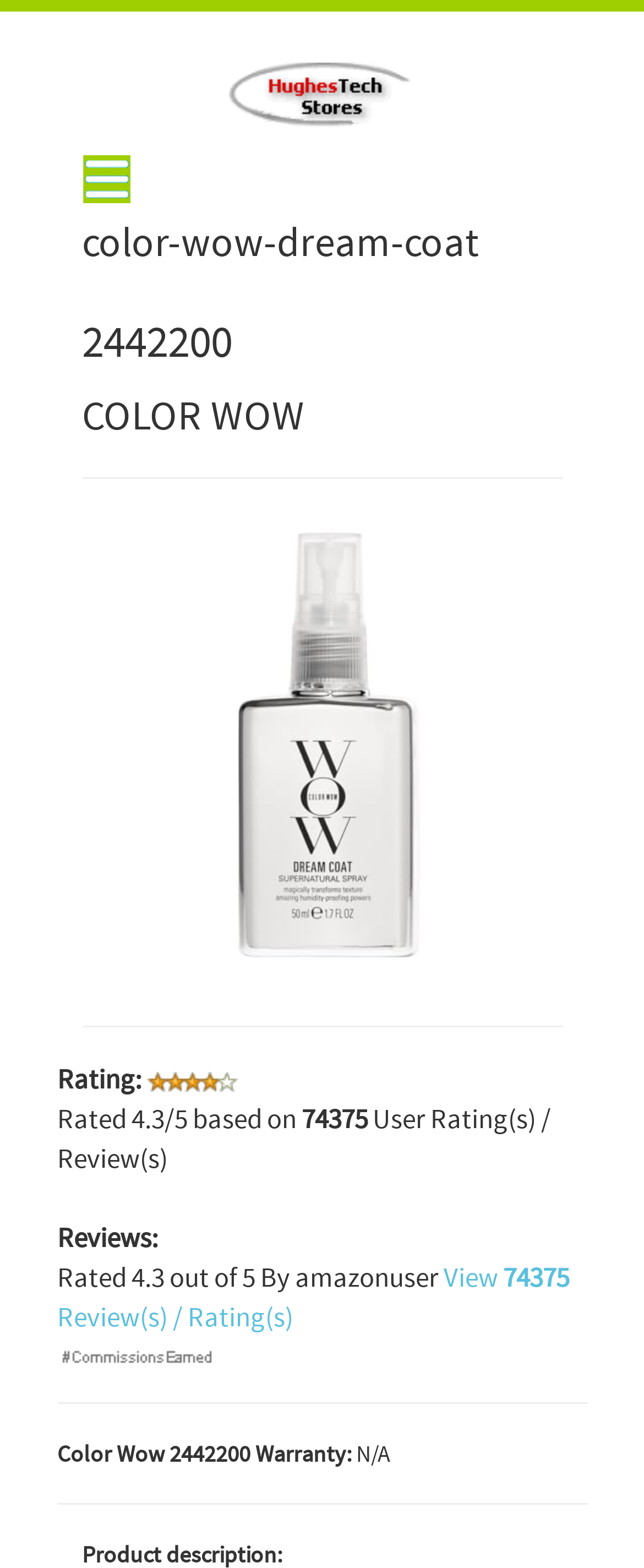Answer the question using only a single word or phrase: 
What is the brand of the product?

Color Wow